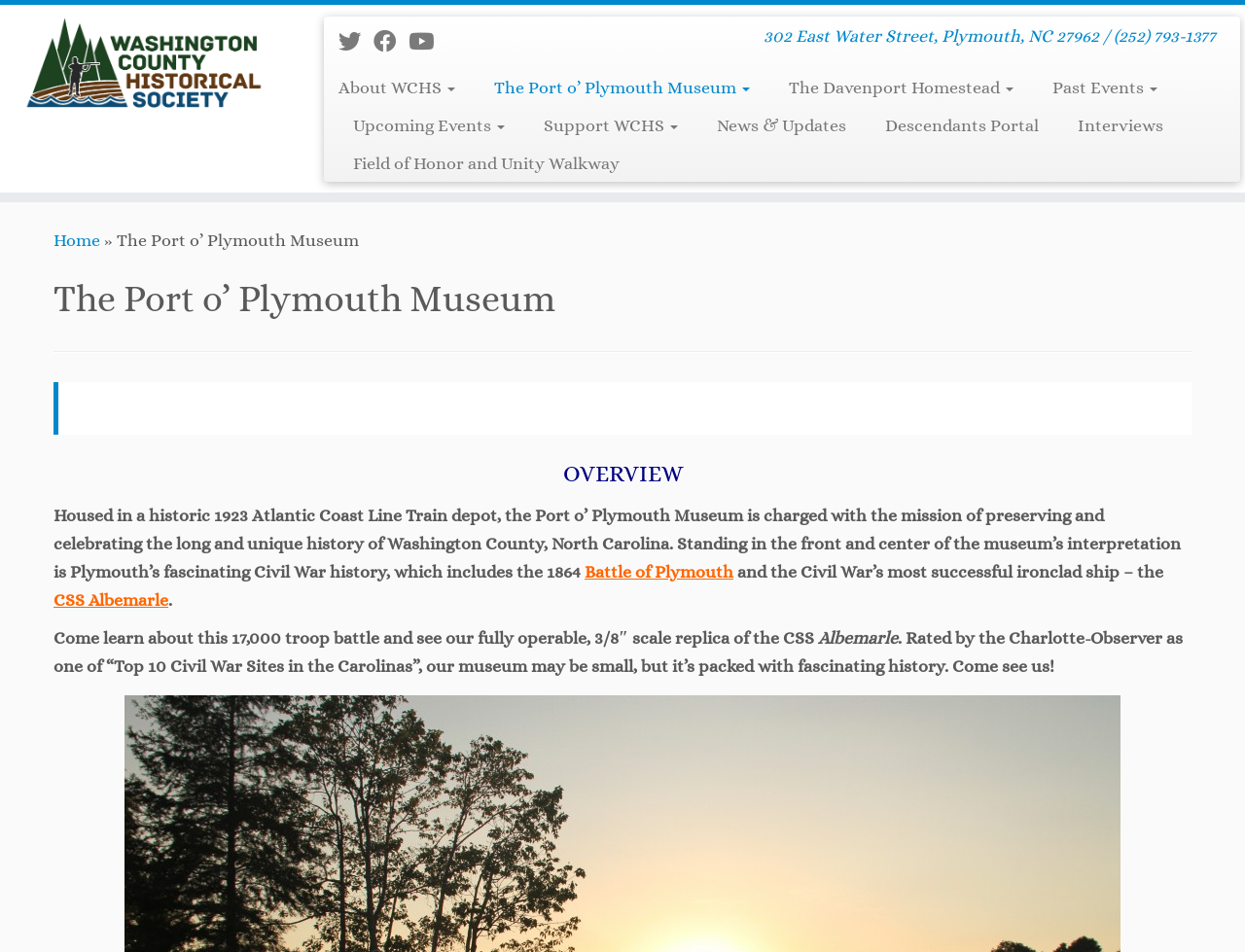Create a full and detailed caption for the entire webpage.

The webpage is about the Port o' Plymouth Museum, which is part of the Washington County Historical Society. At the top left, there is a link to the Washington County Historical Society's contact information, accompanied by a "Back Home" image. Below this, there are three social media links to Twitter, Facebook, and YouTube.

On the top right, there is a heading displaying the museum's address and phone number. Below this, there is a navigation menu with links to various sections, including "About WCHS", "The Port o' Plymouth Museum", "The Davenport Homestead", "Past Events", "Upcoming Events", "Support WCHS", "News & Updates", "Descendants Portal", "Interviews", and "Field of Honor and Unity Walkway".

In the main content area, there is a heading "The Port o' Plymouth Museum" followed by a horizontal separator. Below this, there is a blockquote section that contains a brief overview of the museum. The overview text describes the museum's mission to preserve and celebrate the history of Washington County, North Carolina, with a focus on Plymouth's Civil War history. There are also links to "Battle of Plymouth" and "CSS Albemarle" within the text.

At the bottom of the page, there is a link to the "Home" page, accompanied by a "»" symbol.